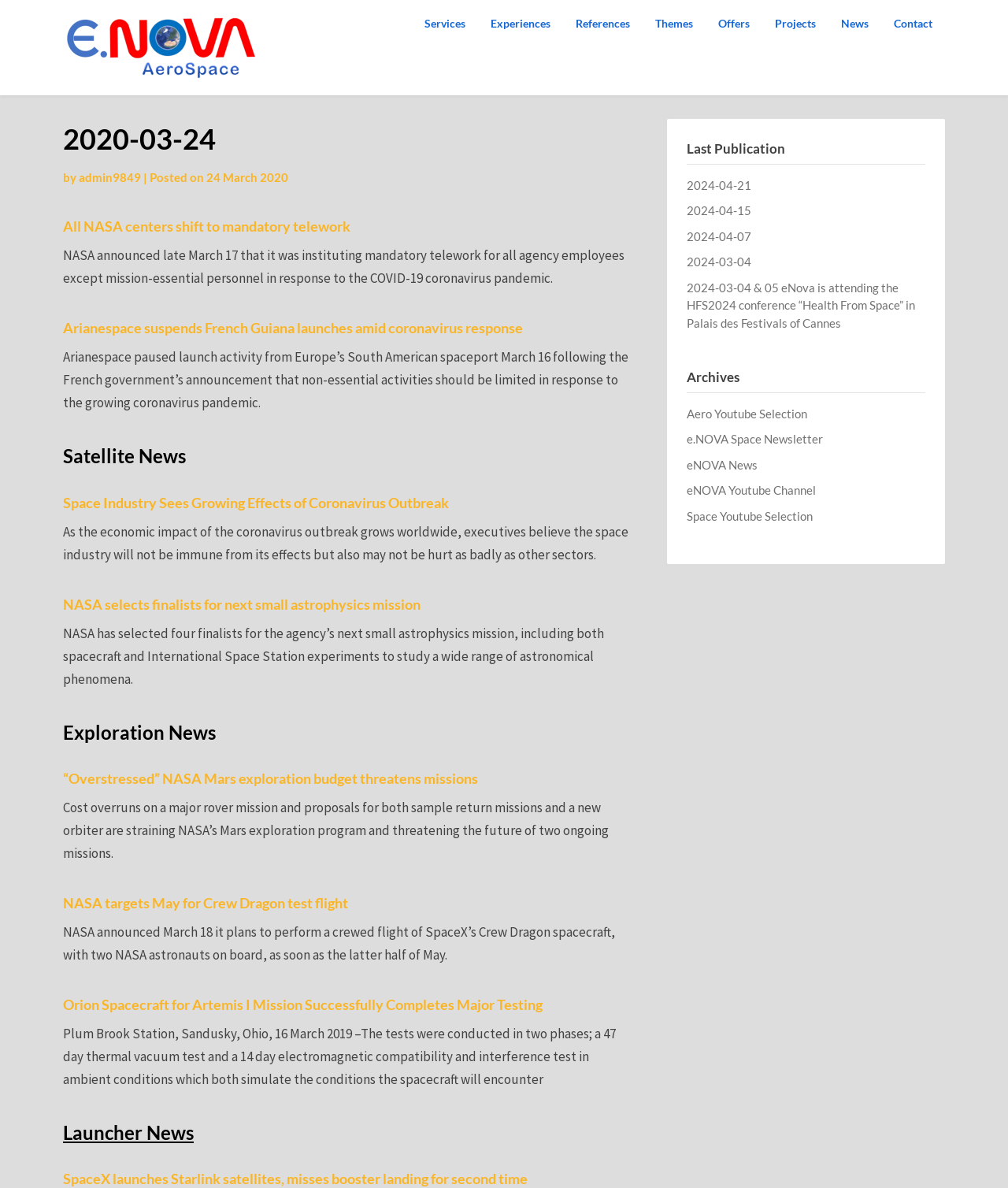Can you determine the bounding box coordinates of the area that needs to be clicked to fulfill the following instruction: "Visit the 'e.Nova Aerospace' homepage"?

[0.062, 0.0, 0.258, 0.08]